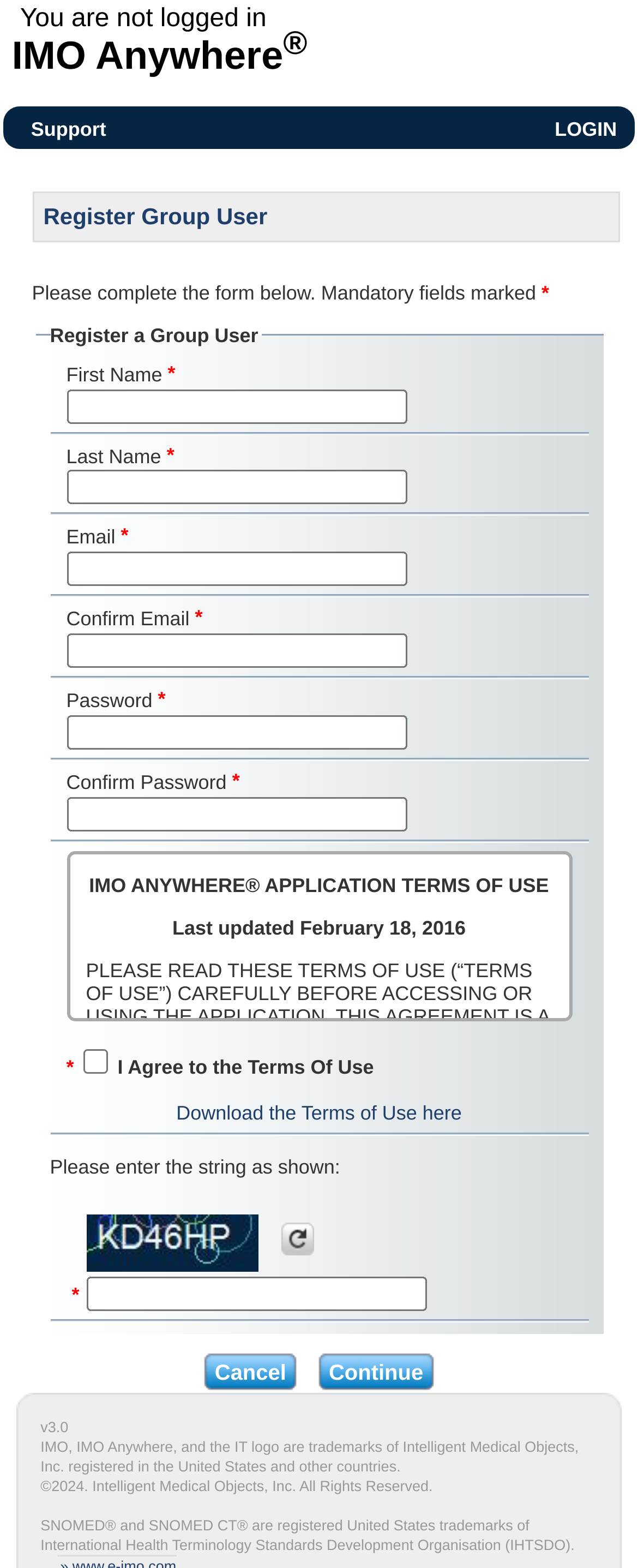Can you find the bounding box coordinates for the element to click on to achieve the instruction: "Check the I Agree to the Terms Of Use checkbox"?

[0.129, 0.669, 0.168, 0.684]